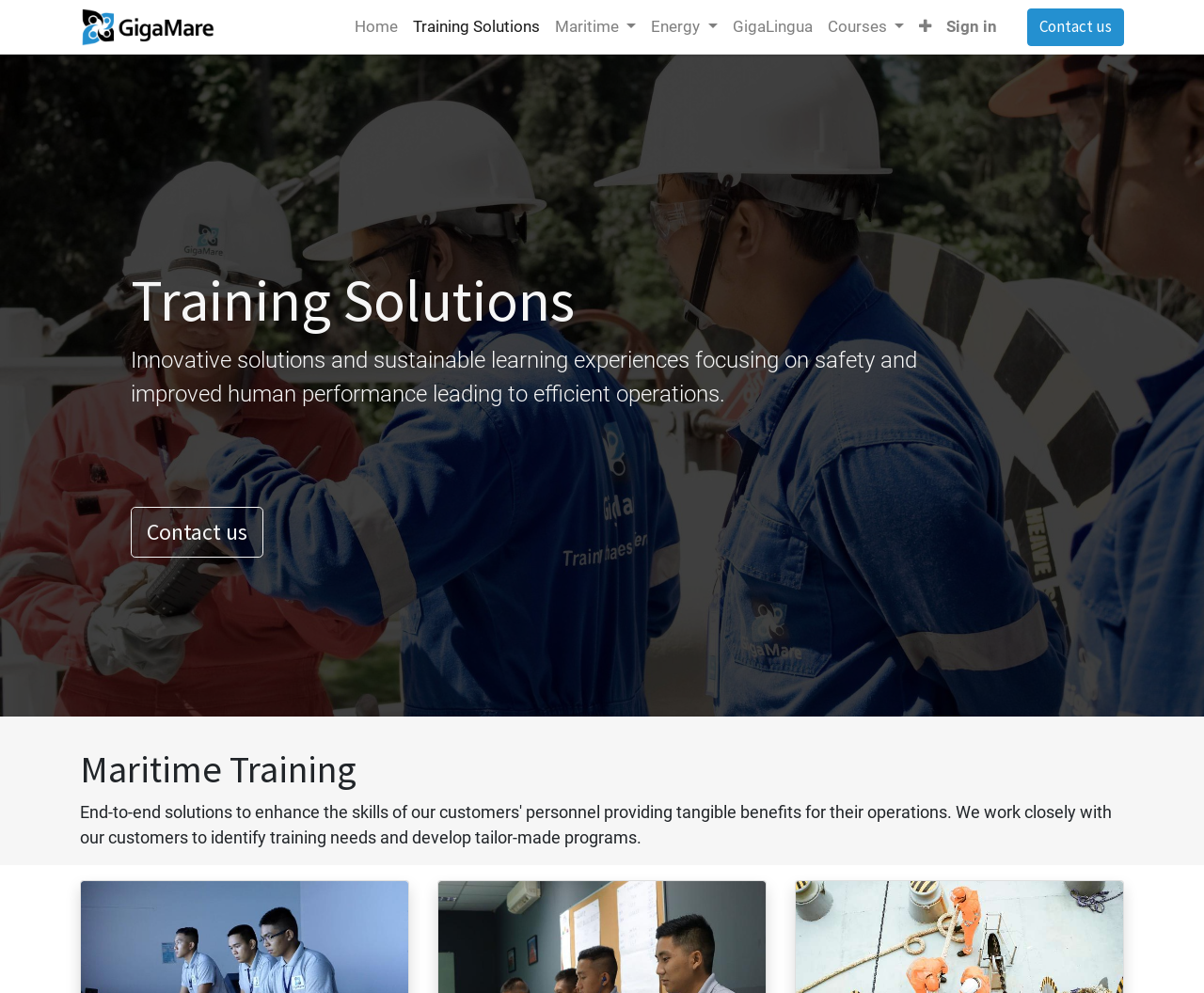Determine the bounding box coordinates of the section I need to click to execute the following instruction: "Click the logo of GigaMare Inc.". Provide the coordinates as four float numbers between 0 and 1, i.e., [left, top, right, bottom].

[0.066, 0.008, 0.191, 0.047]